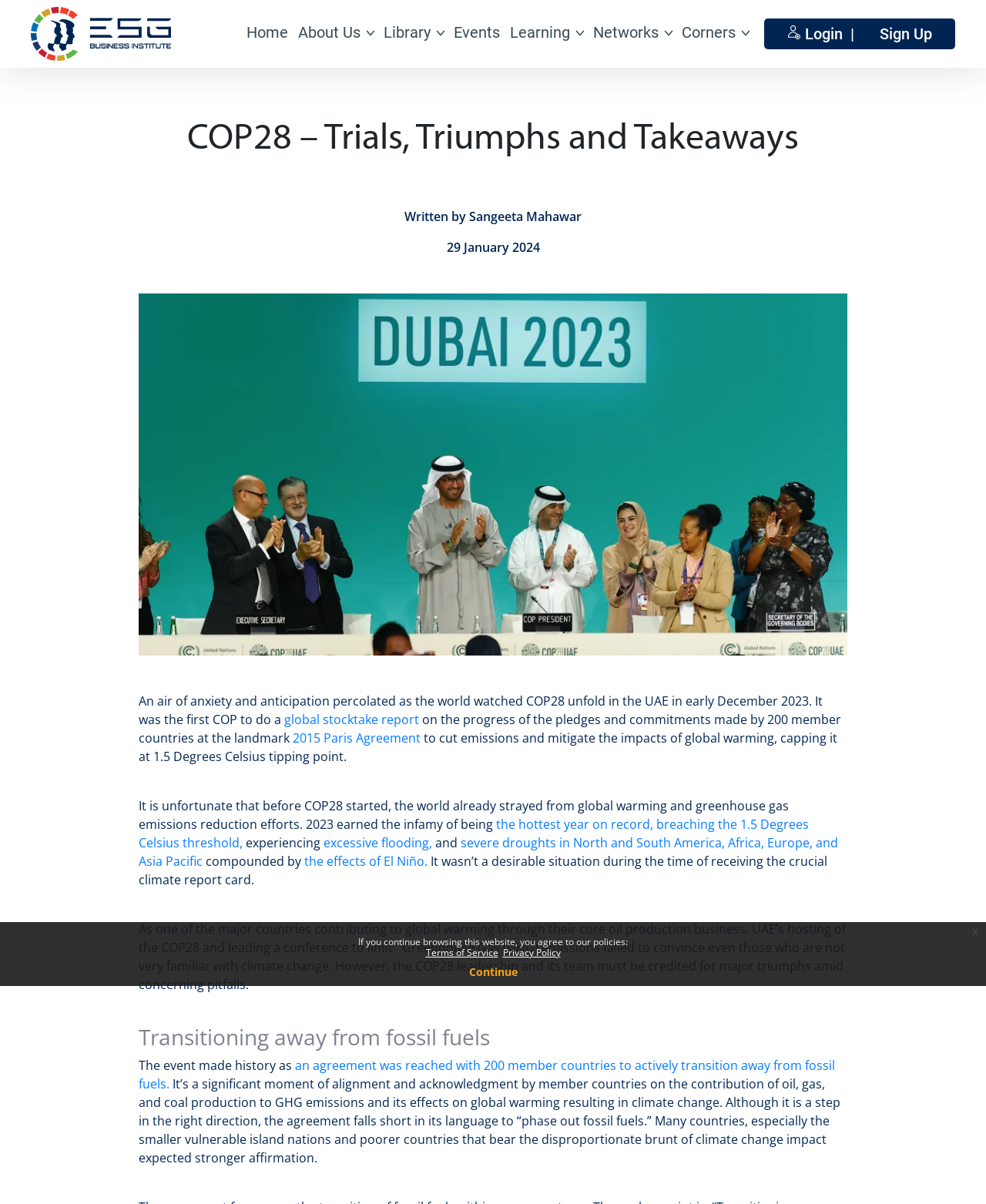Point out the bounding box coordinates of the section to click in order to follow this instruction: "Click on the ESG Business Institute link".

[0.031, 0.006, 0.173, 0.051]